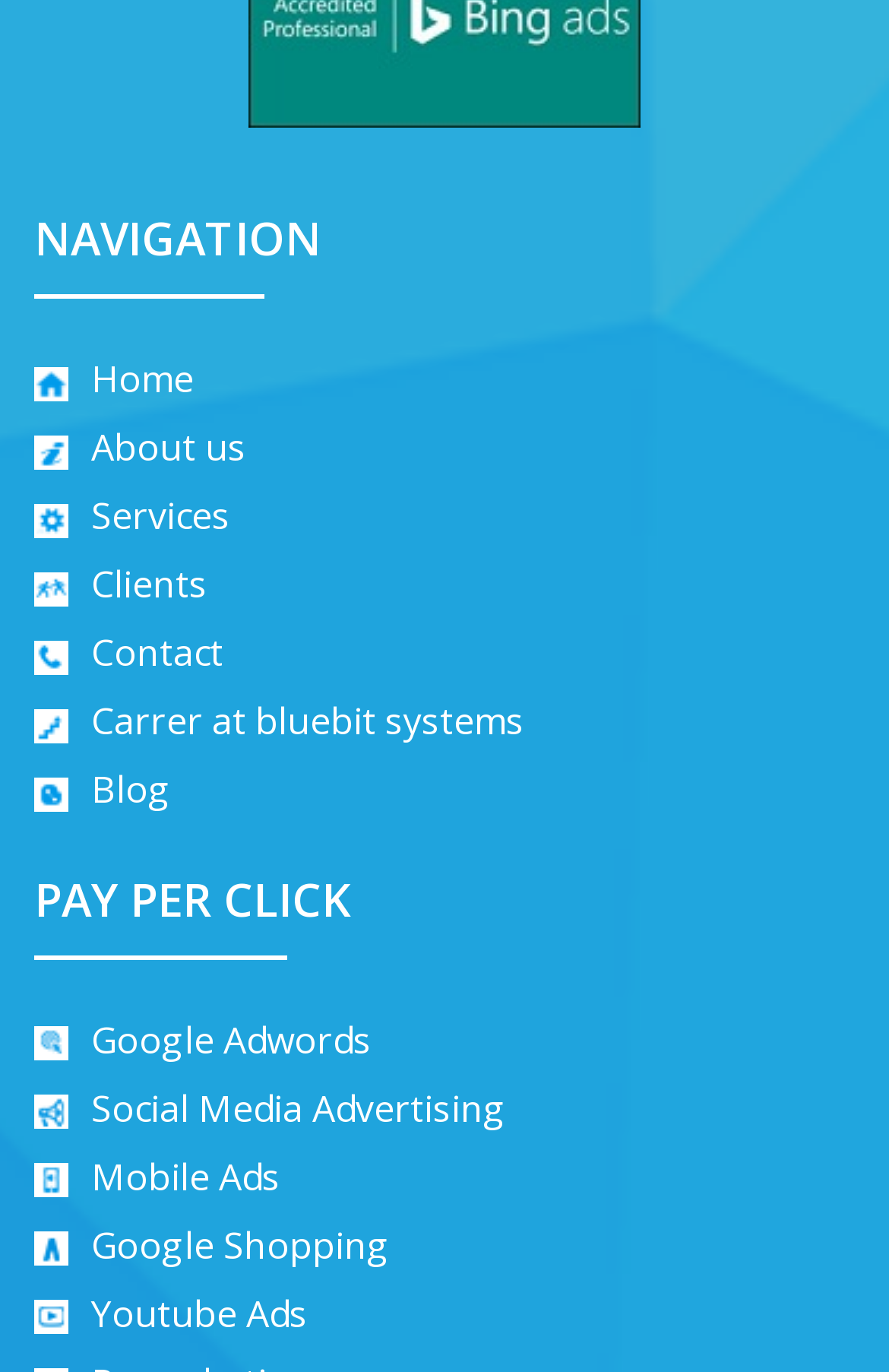Select the bounding box coordinates of the element I need to click to carry out the following instruction: "Learn more about Google Adwords".

[0.038, 0.739, 0.418, 0.776]